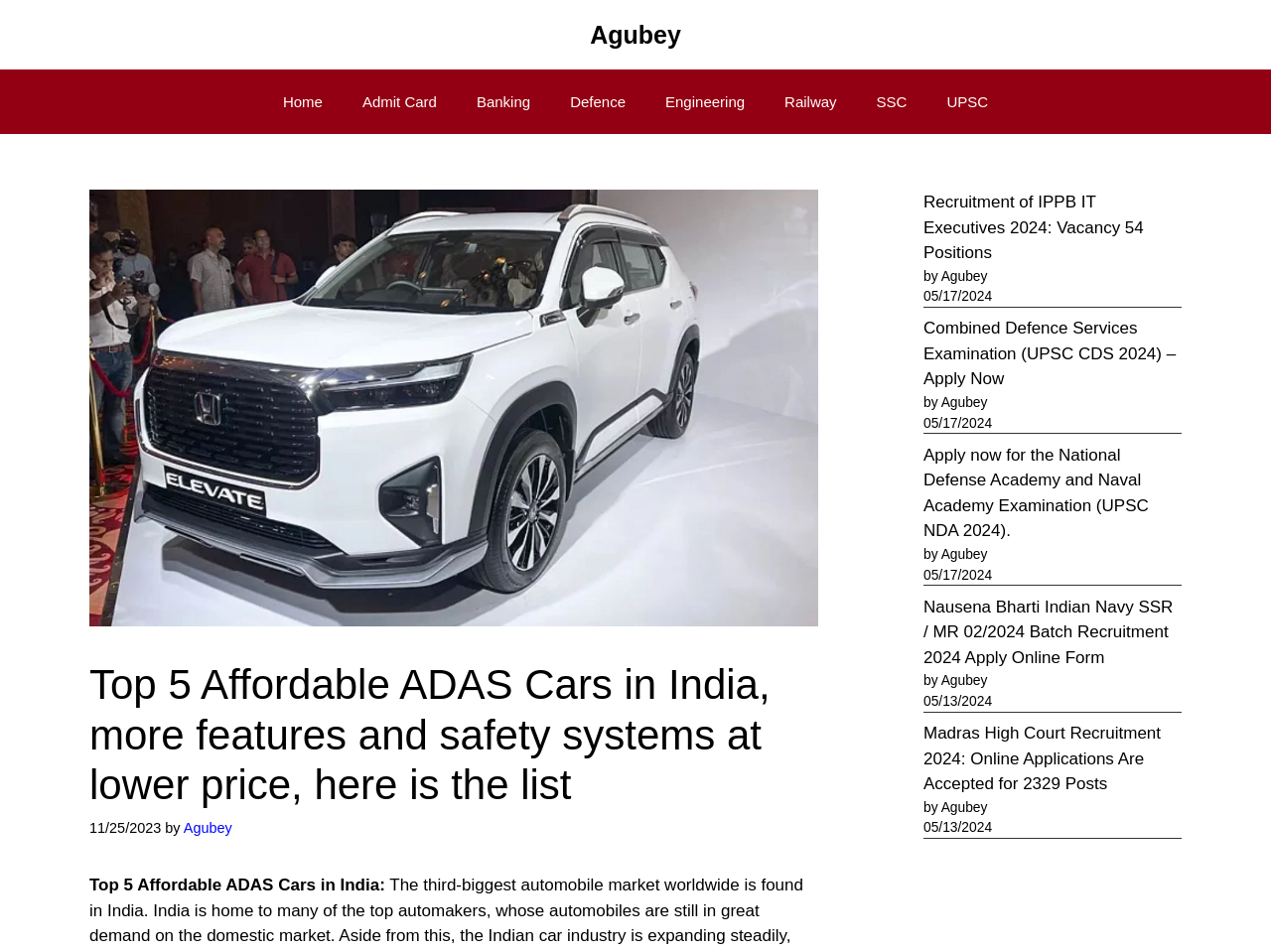What is the date of the article 'Top 5 Affordable ADAS Cars in India'?
Make sure to answer the question with a detailed and comprehensive explanation.

The date of the article 'Top 5 Affordable ADAS Cars in India' is mentioned as '11/25/2023' in the time element within the header section.